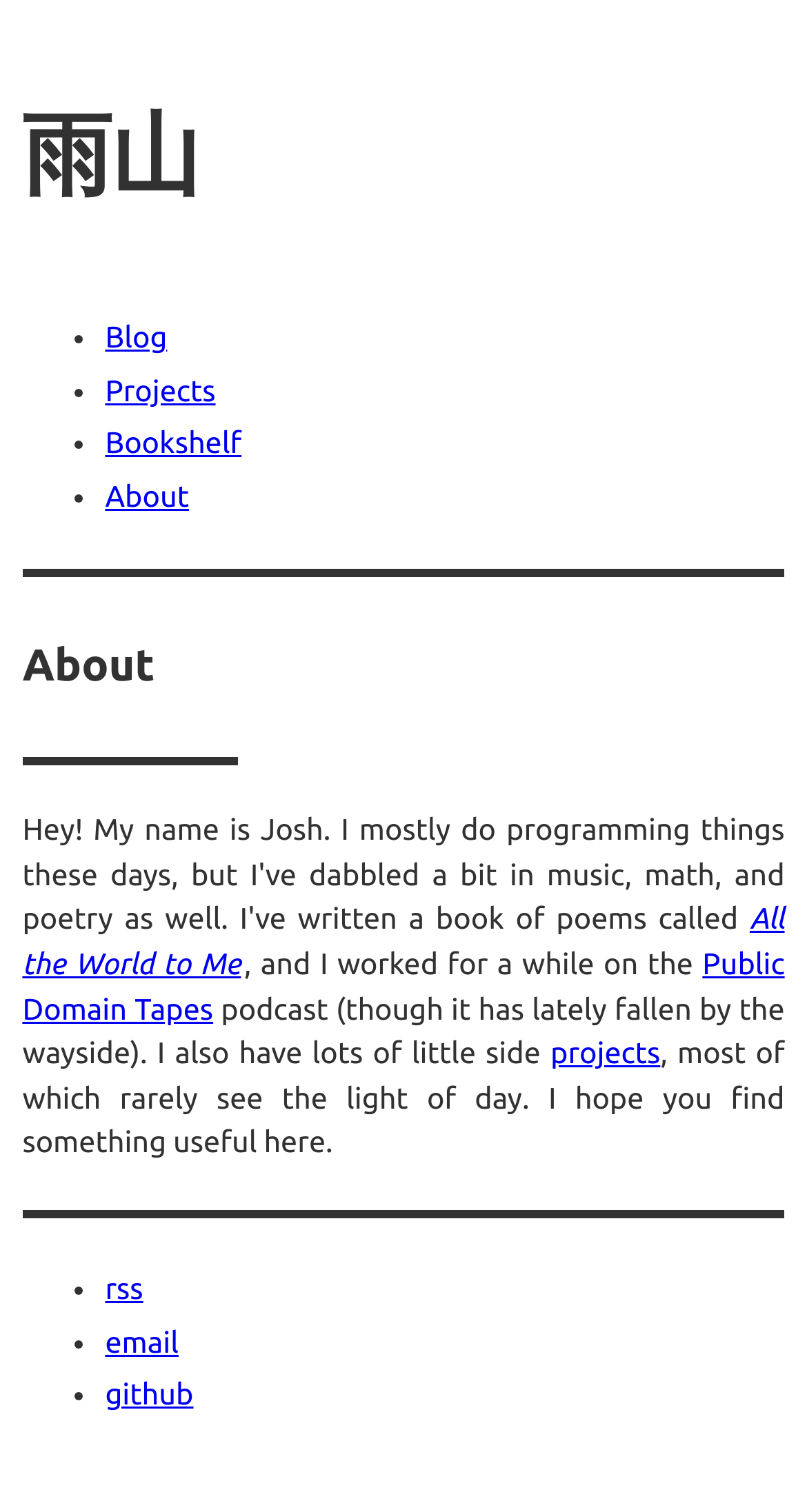Identify the bounding box coordinates of the clickable region necessary to fulfill the following instruction: "check bookshelf". The bounding box coordinates should be four float numbers between 0 and 1, i.e., [left, top, right, bottom].

[0.13, 0.282, 0.299, 0.304]